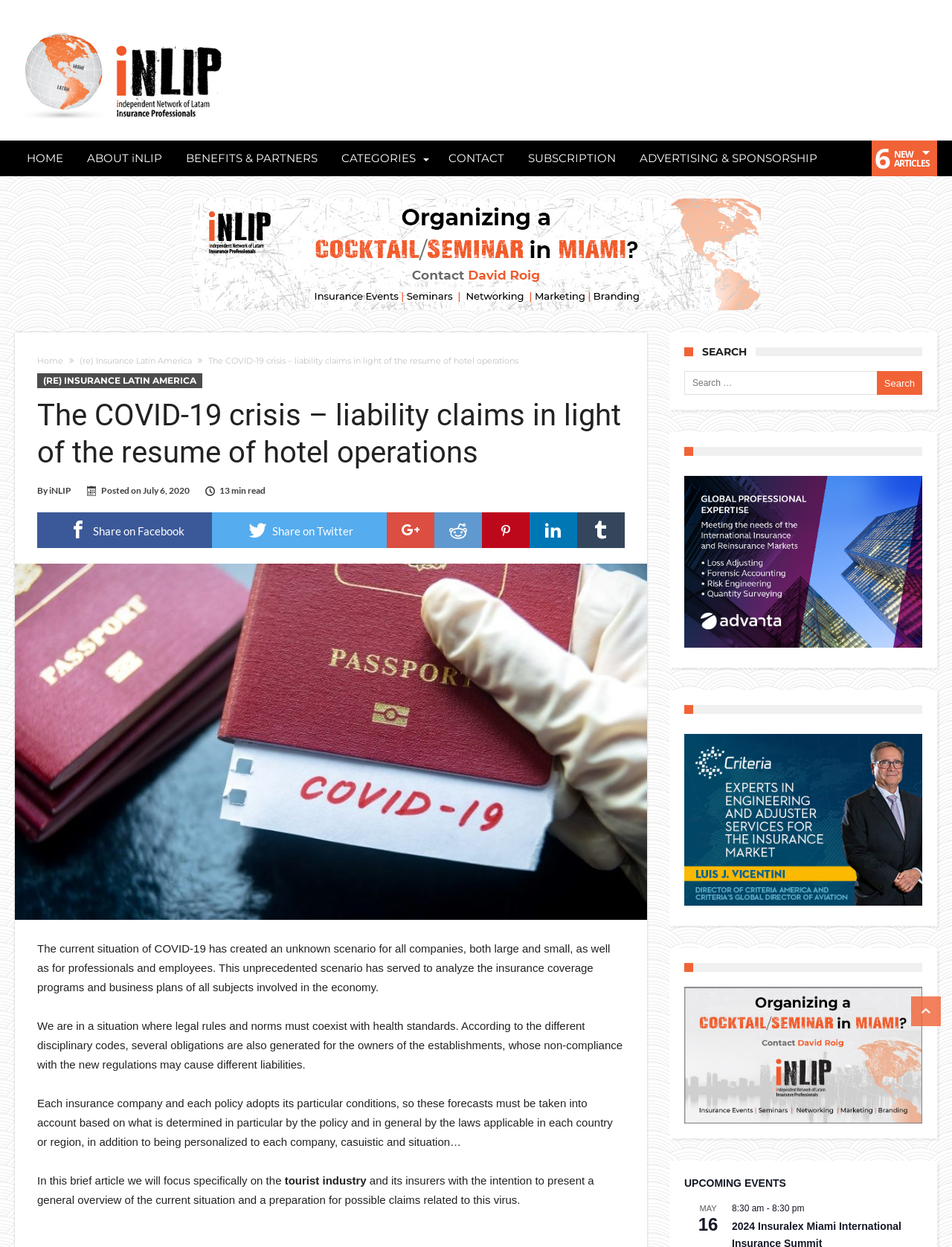Determine the bounding box coordinates of the UI element described by: "Gallery".

None